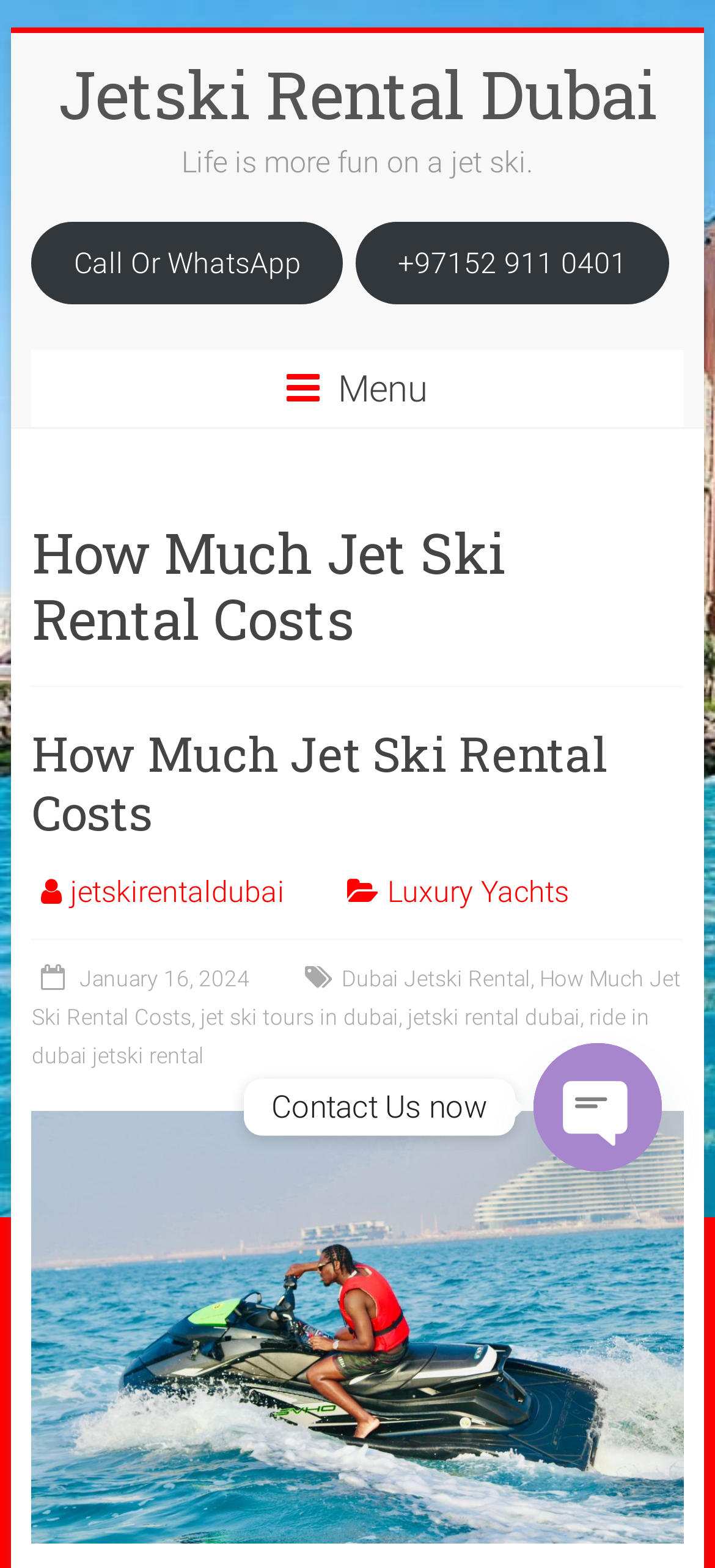Give a one-word or phrase response to the following question: What is the topic of the webpage?

Jet Ski Rental Costs